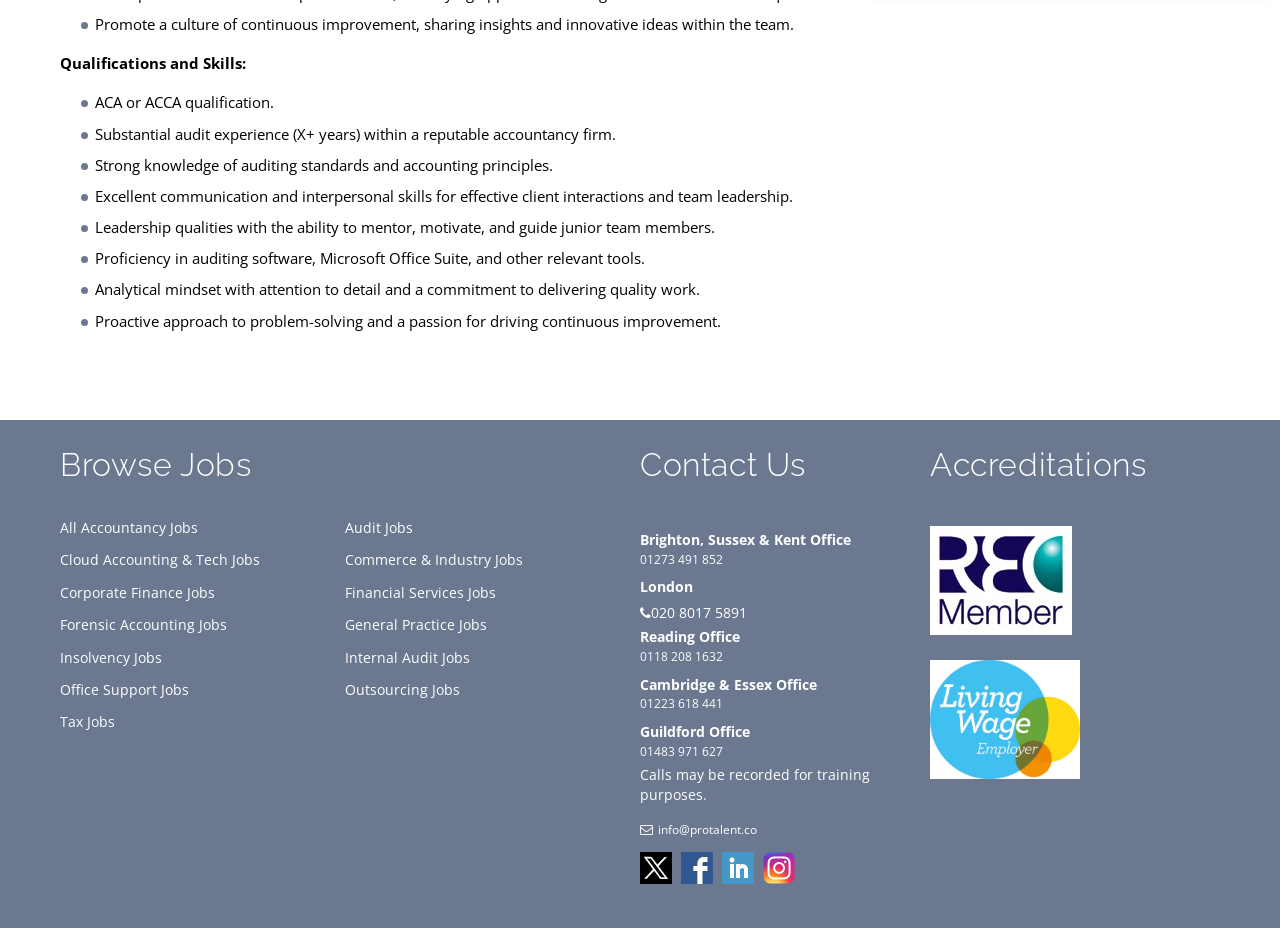Locate the bounding box coordinates of the segment that needs to be clicked to meet this instruction: "Contact the Brighton office".

[0.5, 0.571, 0.665, 0.592]